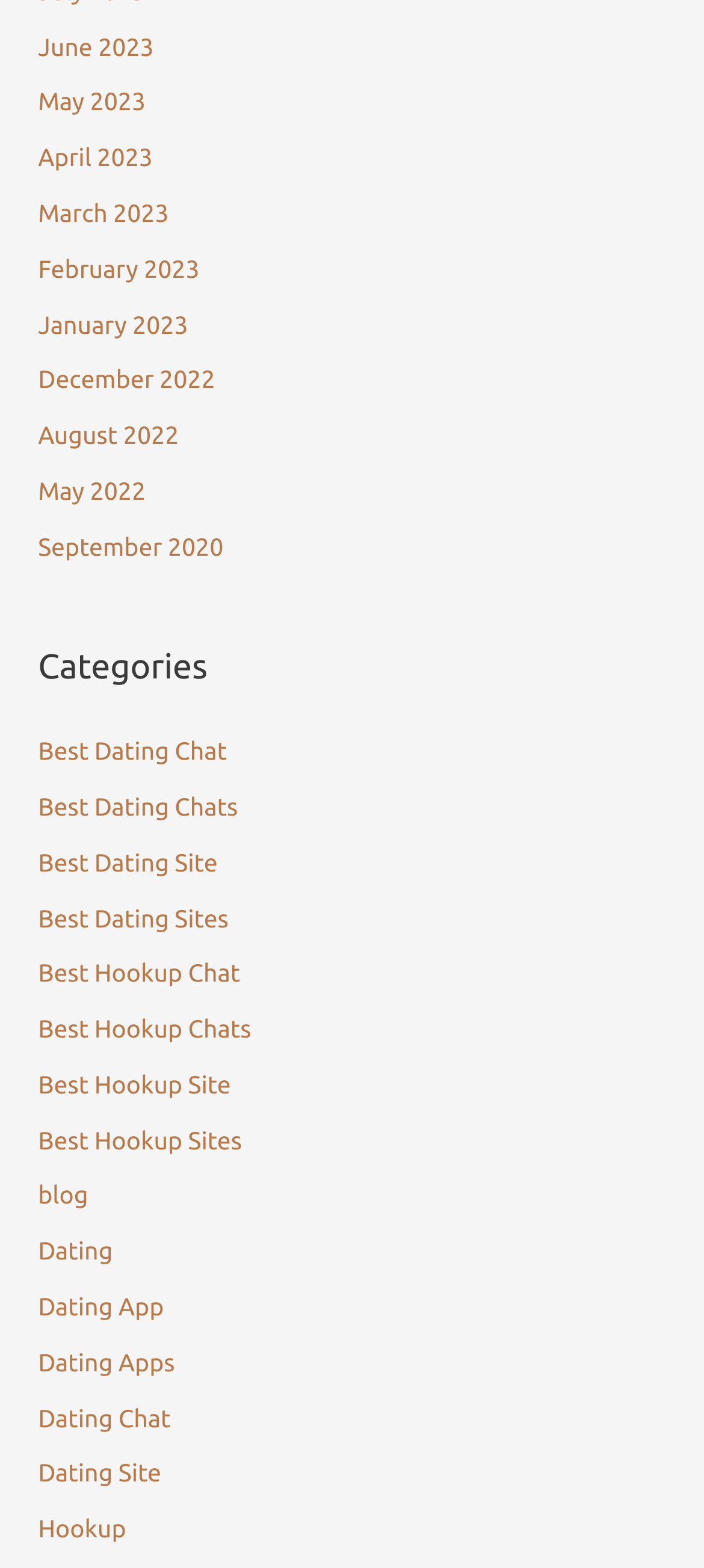Give a one-word or one-phrase response to the question:
What is the category with the most links?

Dating